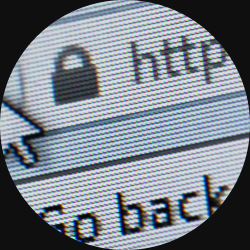Look at the image and write a detailed answer to the question: 
What type of web browsing activity is hinted at in the background?

The blurred background of the image shows remnants of a URL starting with 'http', which suggests that the user was engaging in standard web browsing activity before switching to a secure connection, possibly by accessing a website that uses HTTPS.